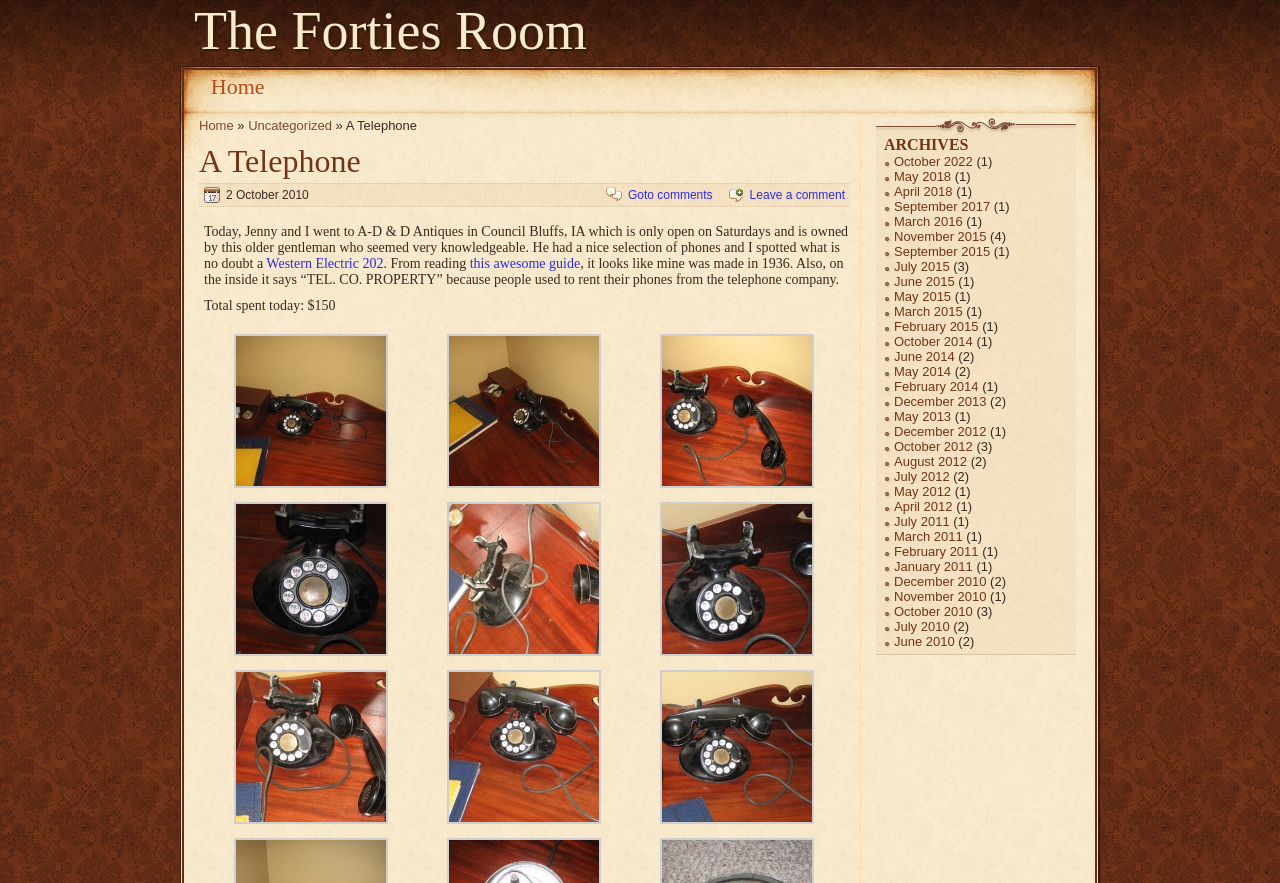What is the day of the week when the antique store is open?
Answer the question with as much detail as possible.

The text states that the antique store 'is only open on Saturdays', which implies that Saturday is the day of the week when the store is open.